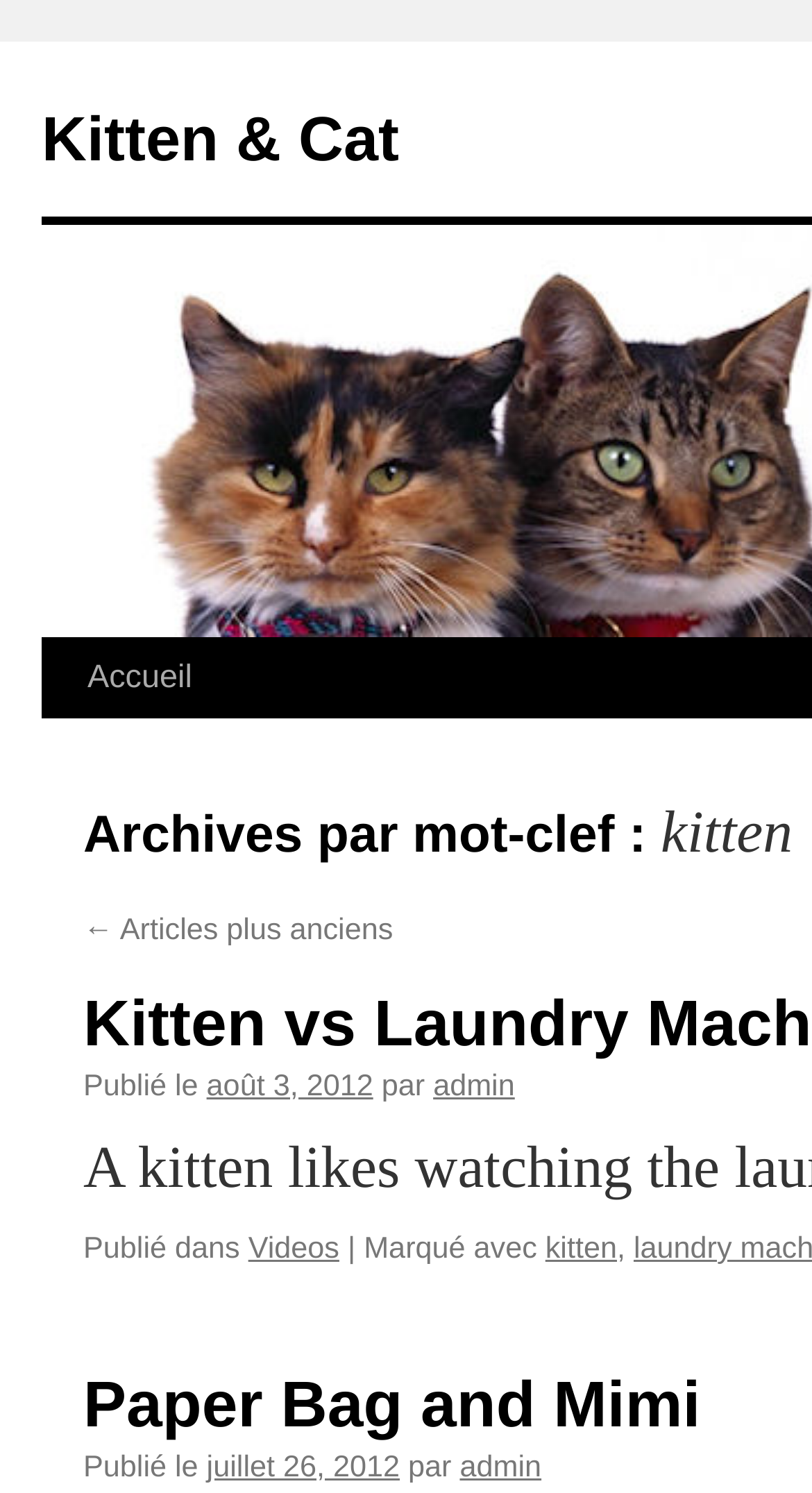Determine the main heading of the webpage and generate its text.

Archives par mot-clef : kitten